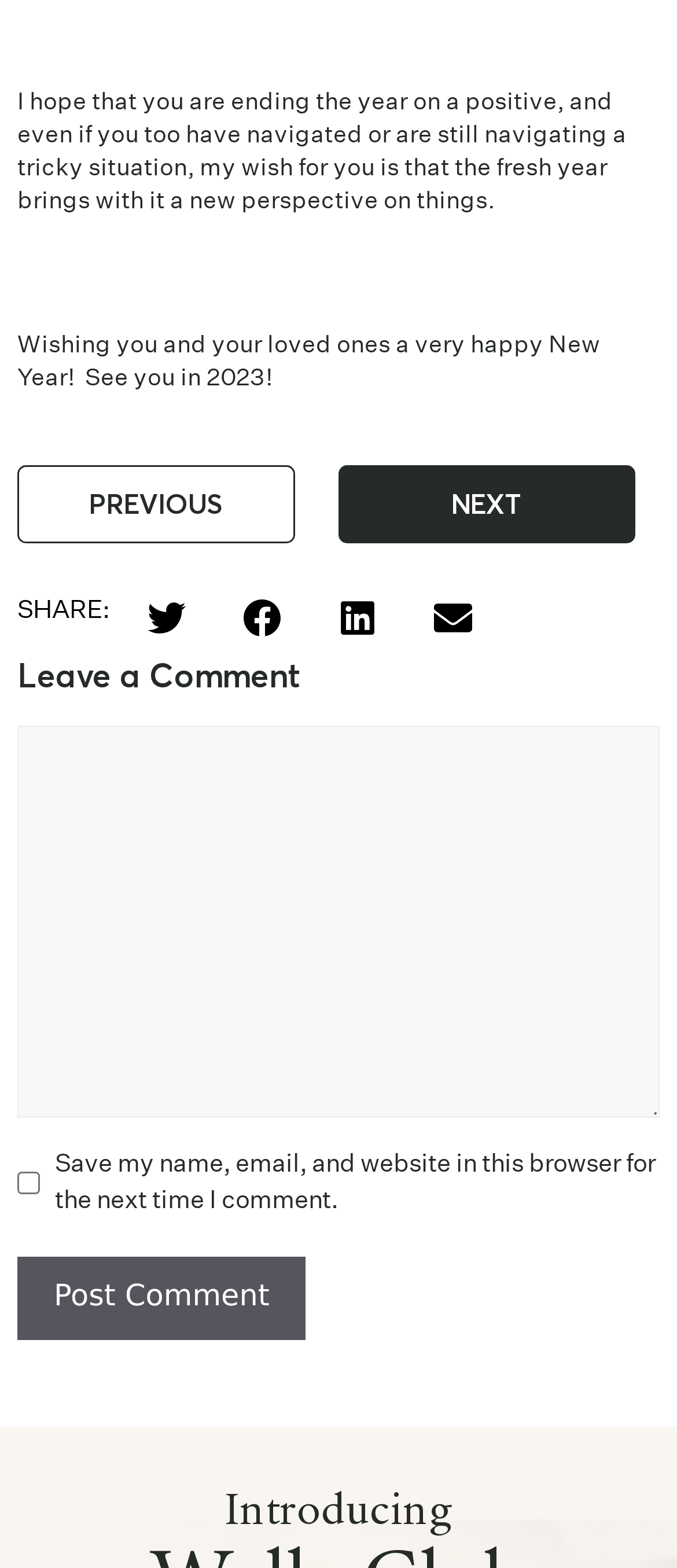Give a one-word or one-phrase response to the question: 
What is required to leave a comment?

Comment text